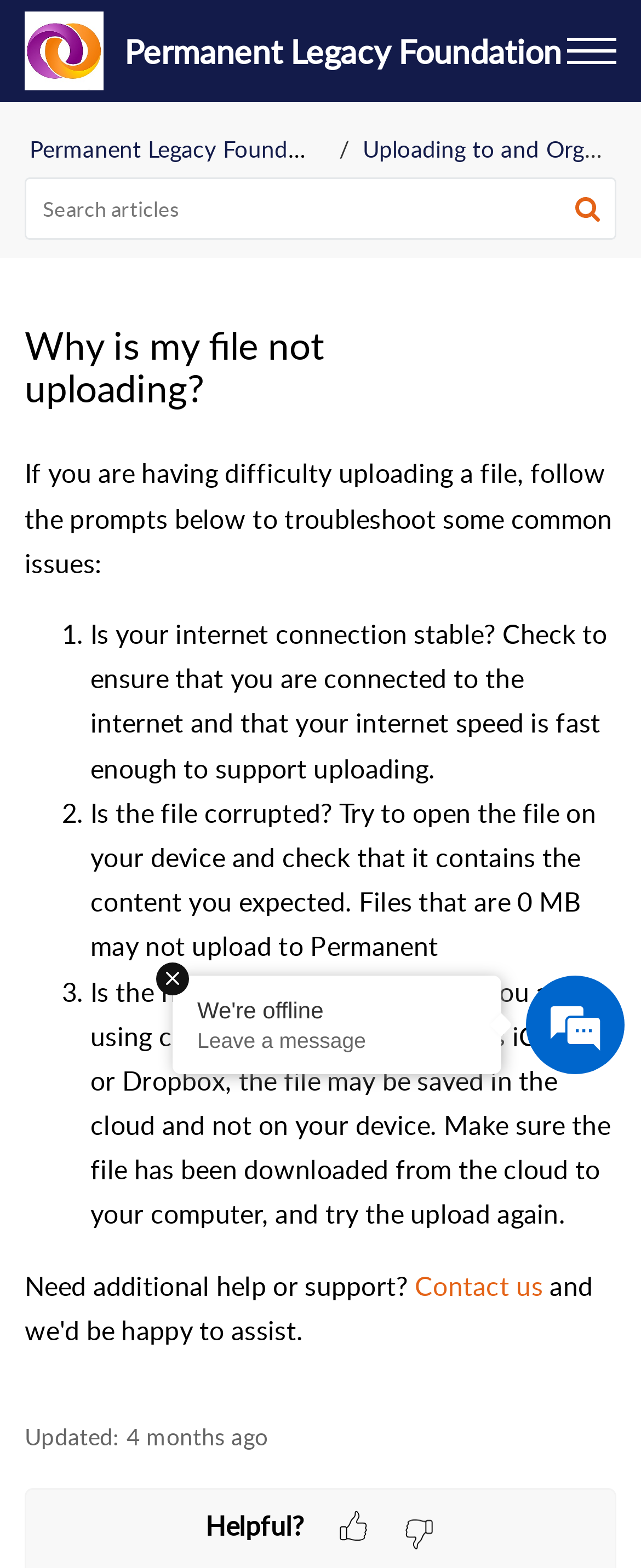Please answer the following question using a single word or phrase: 
What is the name of the foundation?

Permanent Legacy Foundation